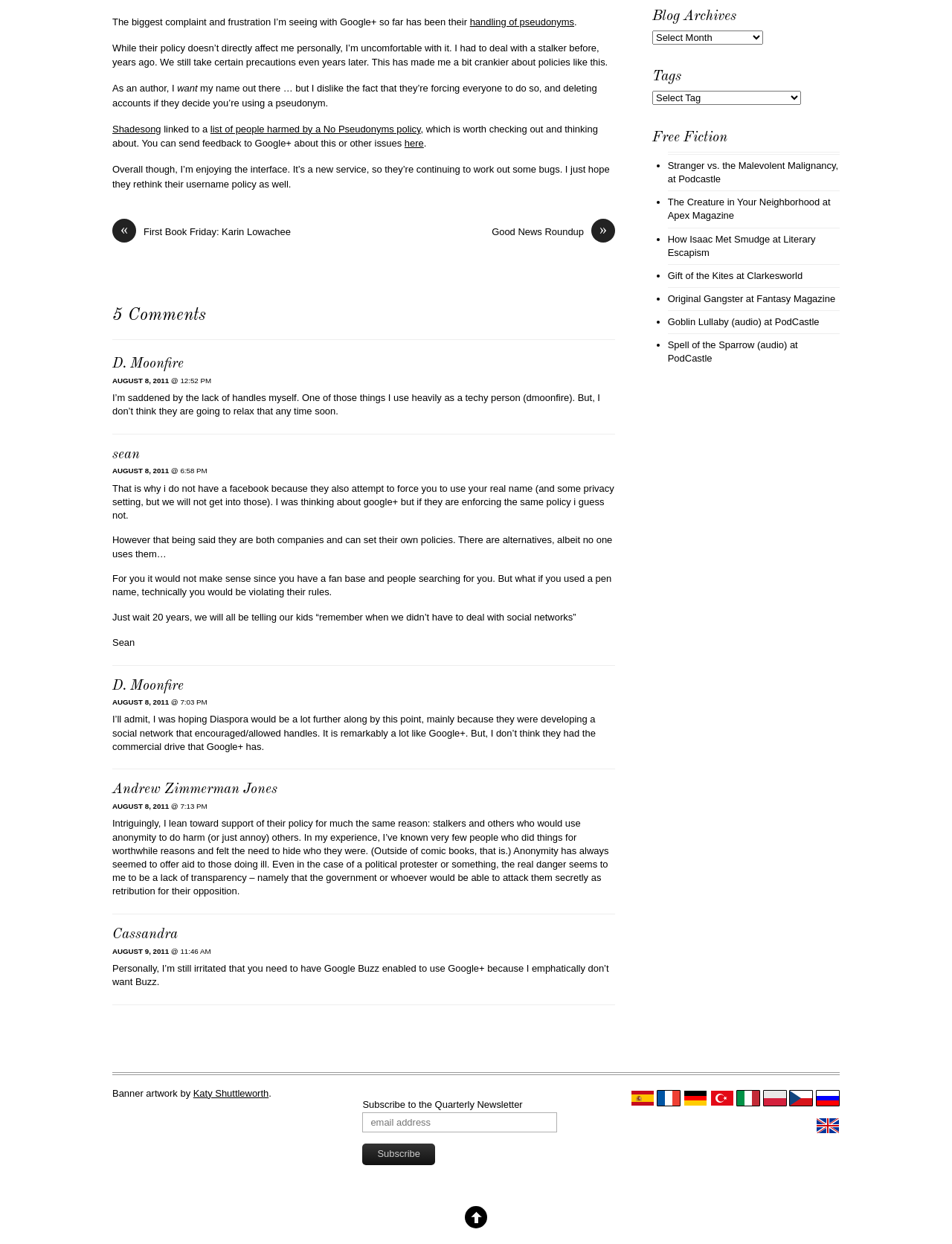Can you find the bounding box coordinates for the UI element given this description: "Shadesong"? Provide the coordinates as four float numbers between 0 and 1: [left, top, right, bottom].

[0.118, 0.099, 0.169, 0.108]